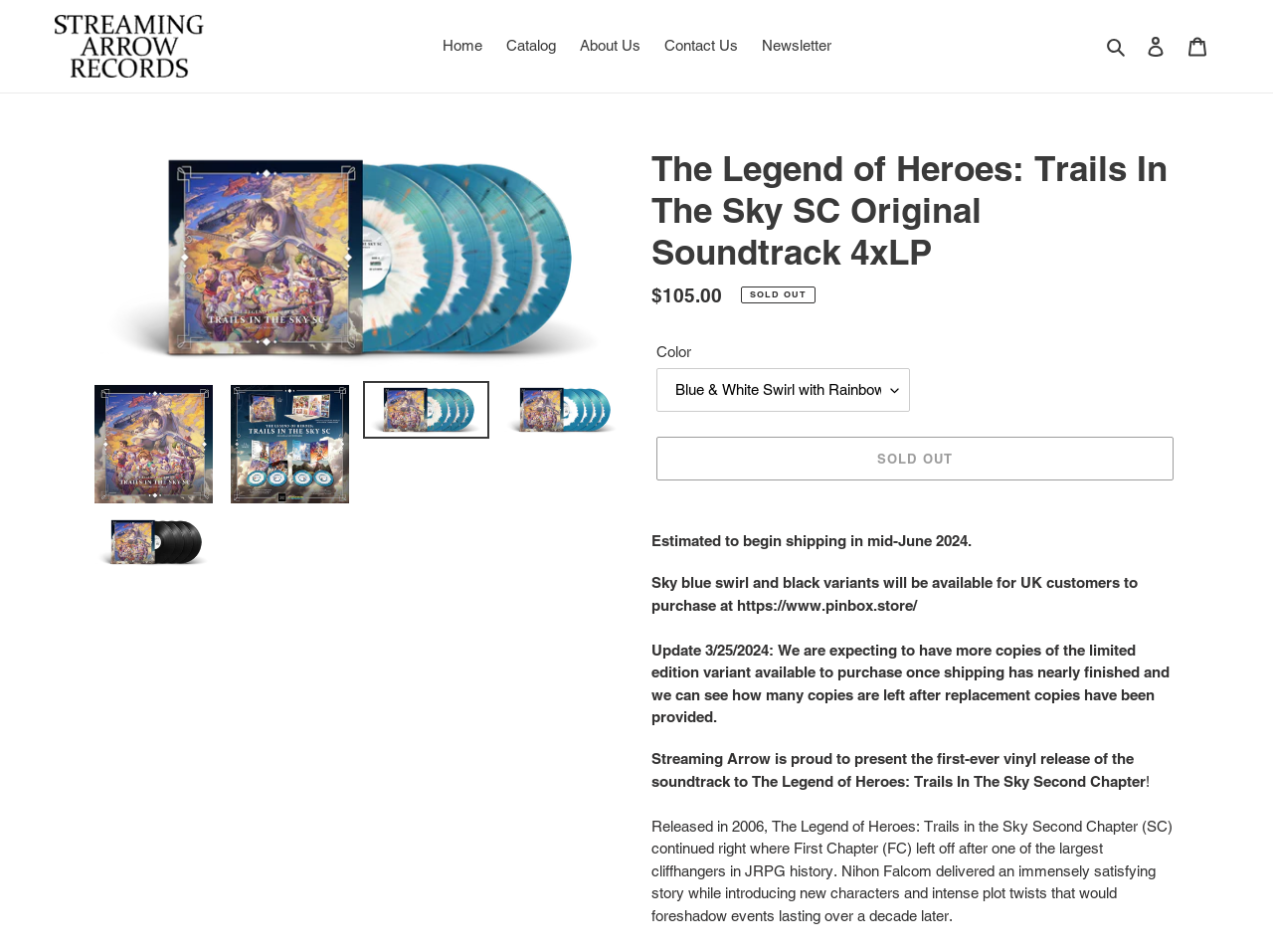Please specify the coordinates of the bounding box for the element that should be clicked to carry out this instruction: "View the 'Catalog'". The coordinates must be four float numbers between 0 and 1, formatted as [left, top, right, bottom].

[0.389, 0.033, 0.444, 0.063]